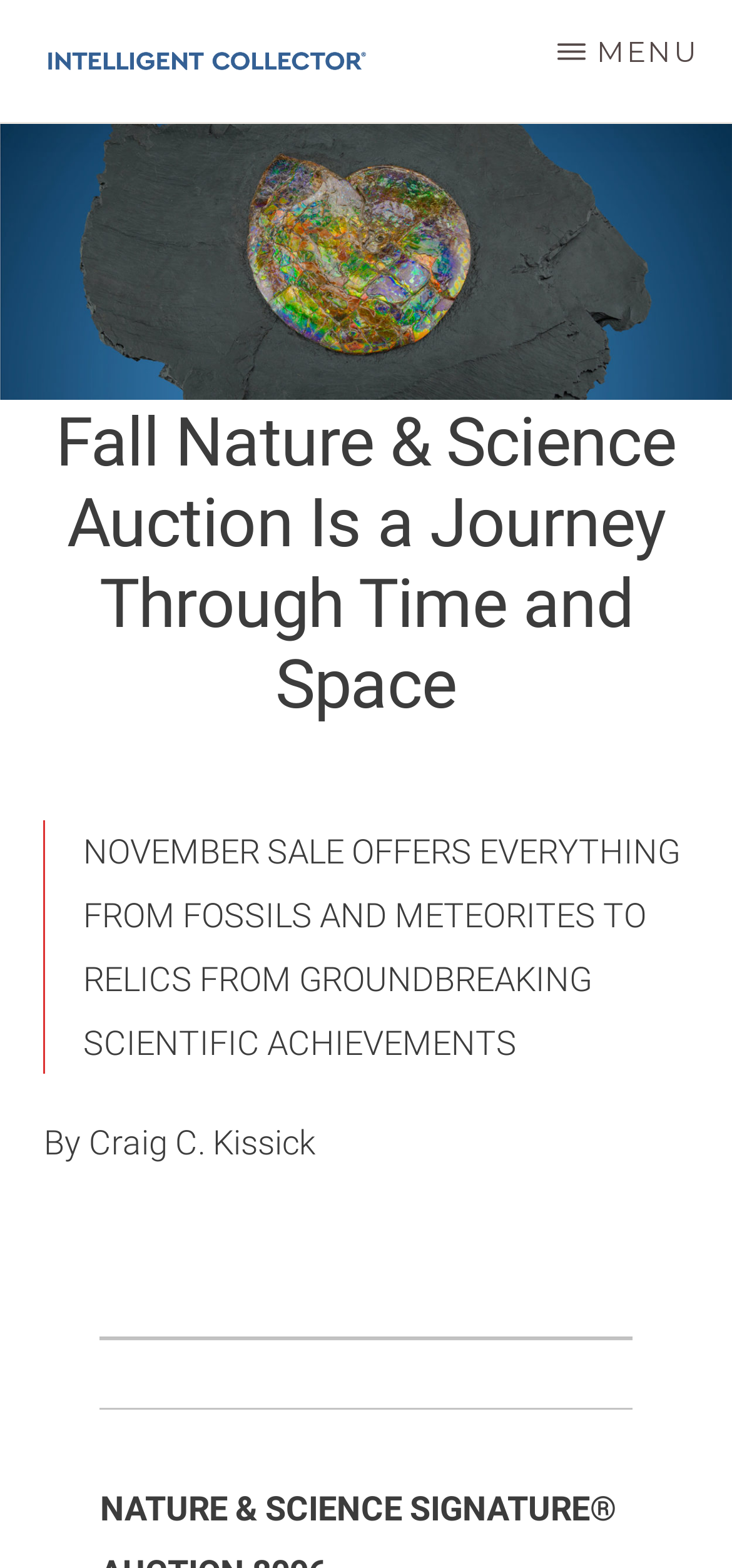Offer a detailed account of what is visible on the webpage.

The webpage is an auction page for a Fall Nature & Science Auction, which offers fossils, meteorites, and relics from groundbreaking scientific achievements. At the top left corner, there is a logo image and a text "INTELLIGENT COLLECTOR" next to it. Below the logo, there is a header image that spans the entire width of the page, with a heading "Fall Nature & Science Auction Is a Journey Through Time and Space" in the middle. 

Below the header image, there is a blockquote with a text "NOVEMBER SALE OFFERS EVERYTHING FROM FOSSILS AND METEORITES TO RELICS FROM GROUNDBREAKING SCIENTIFIC ACHIEVEMENTS". The author of the text, "By Craig C. Kissick", is credited below the blockquote. 

On the top right corner, there is a button with a menu icon. There are two horizontal separator lines below the author's credit, which divide the page into sections.